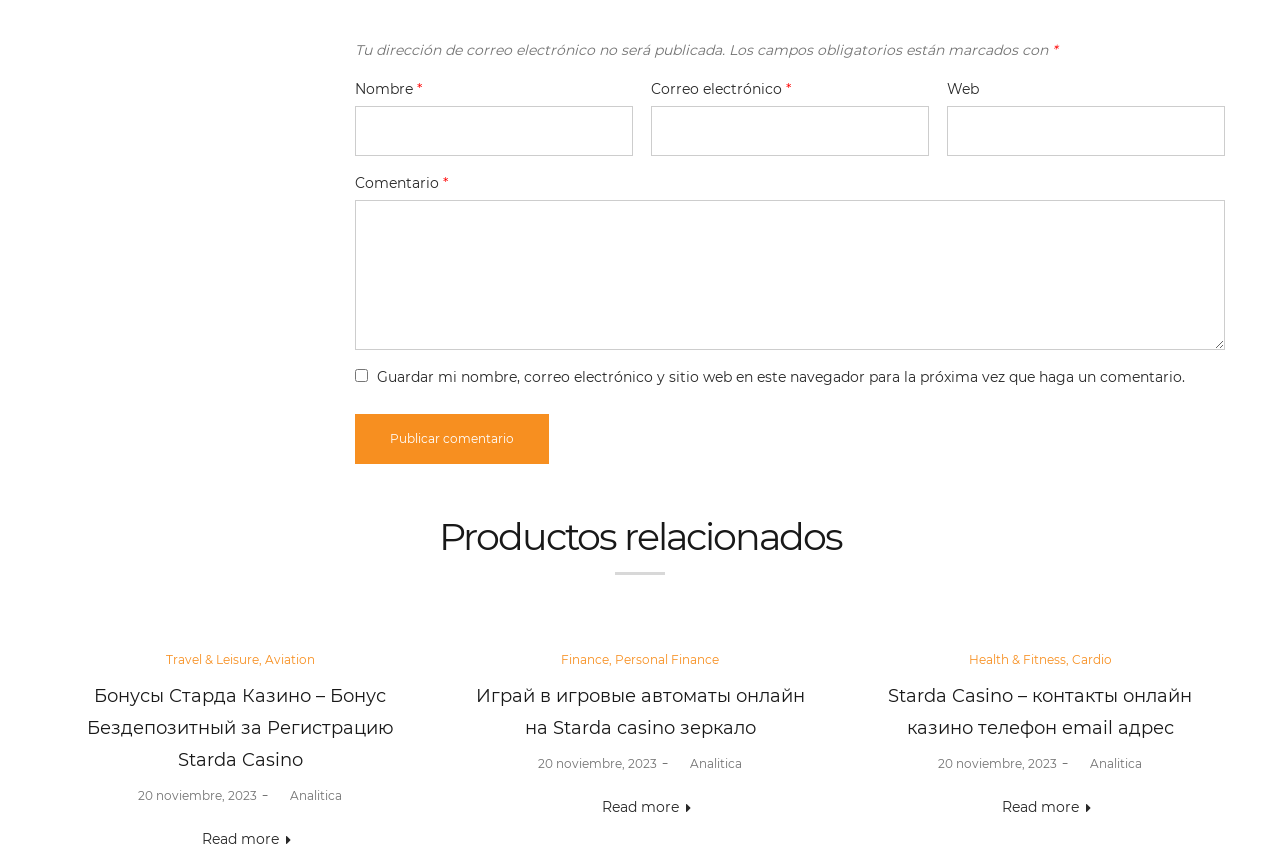Locate the bounding box coordinates of the clickable area to execute the instruction: "Click the 'Travel & Leisure, Aviation' link". Provide the coordinates as four float numbers between 0 and 1, represented as [left, top, right, bottom].

[0.129, 0.76, 0.246, 0.778]